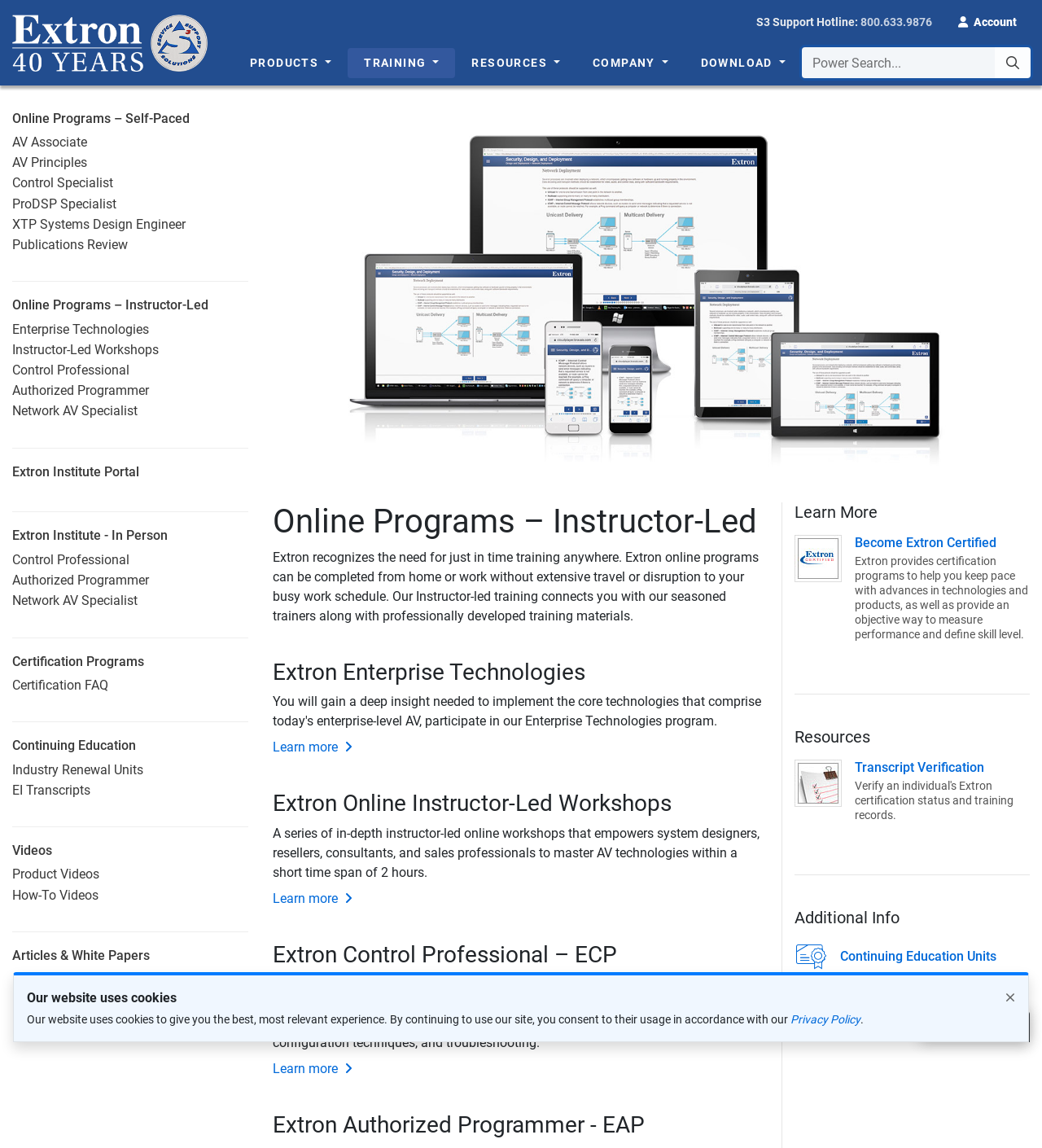Determine the bounding box coordinates for the clickable element required to fulfill the instruction: "Send feedback using the button". Provide the coordinates as four float numbers between 0 and 1, i.e., [left, top, right, bottom].

[0.884, 0.881, 0.988, 0.908]